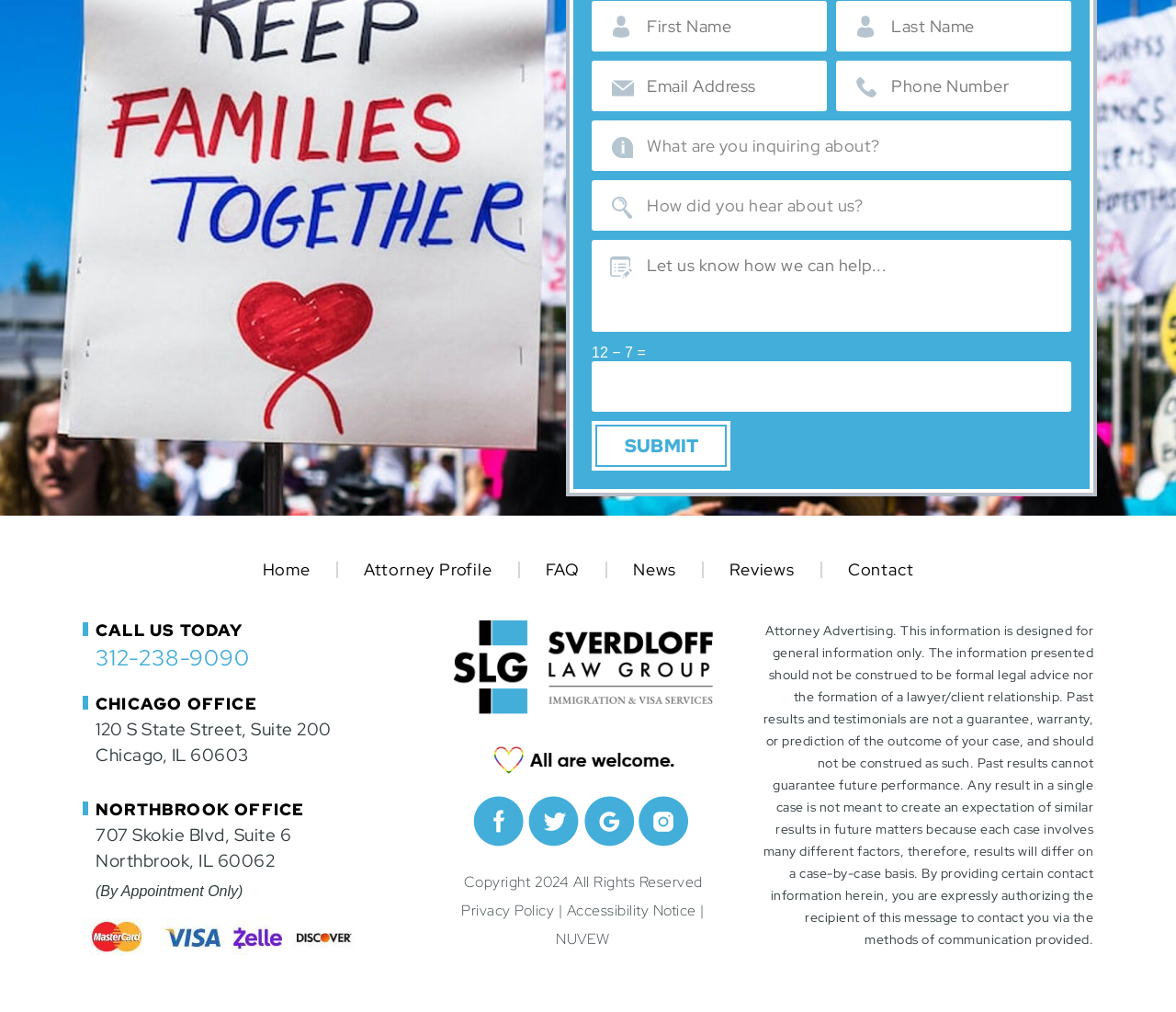How many social media links are present?
Provide a concise answer using a single word or phrase based on the image.

4